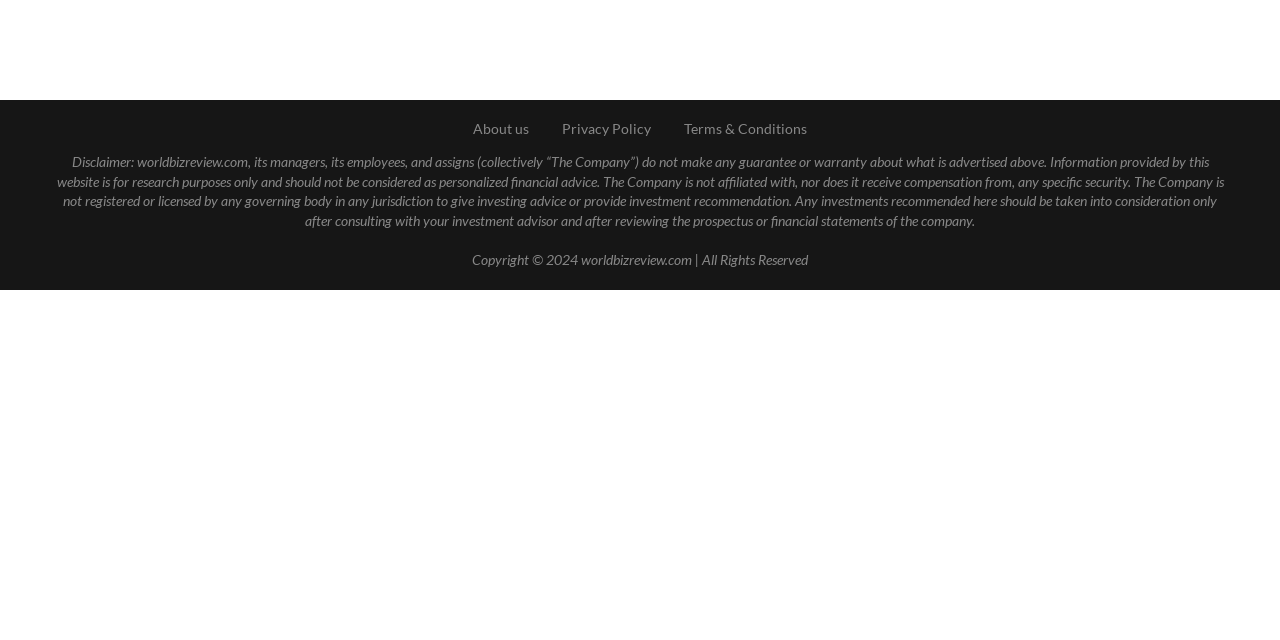Given the element description Terms & Conditions, identify the bounding box coordinates for the UI element on the webpage screenshot. The format should be (top-left x, top-left y, bottom-right x, bottom-right y), with values between 0 and 1.

[0.534, 0.187, 0.63, 0.214]